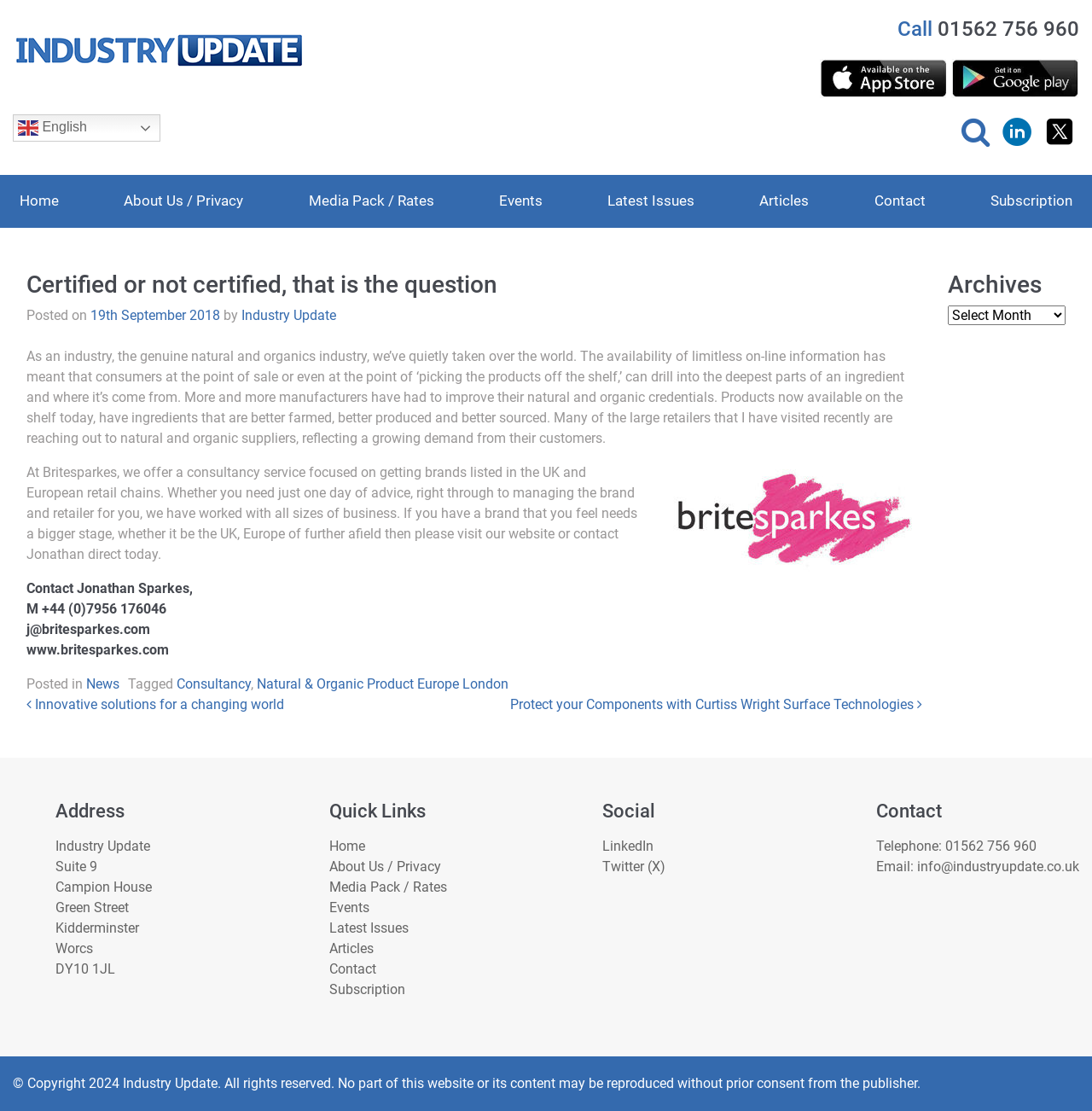Respond to the question below with a concise word or phrase:
What is the phone number to call?

01562 756 960